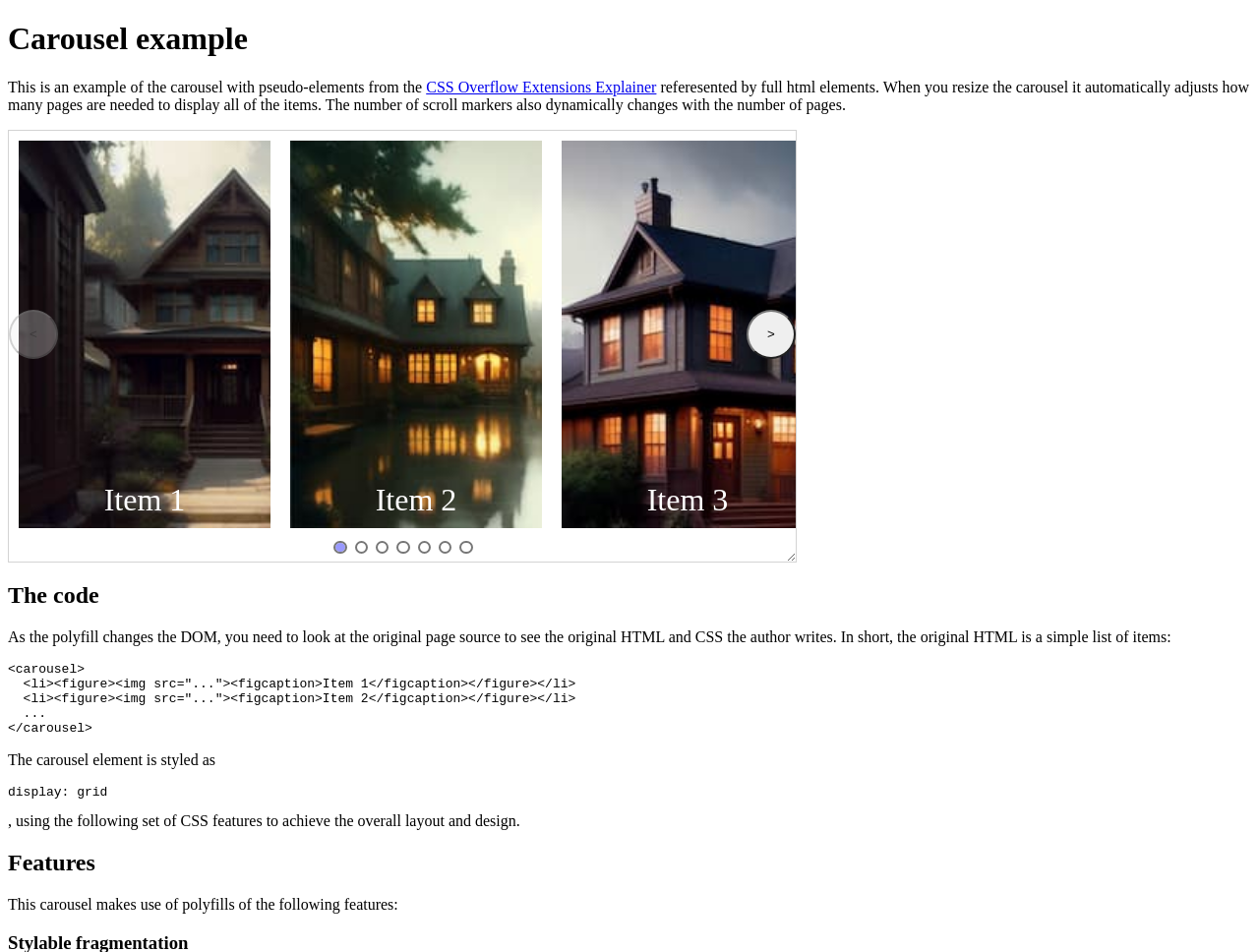Provide the bounding box coordinates of the HTML element this sentence describes: "parent_node: Item 1". The bounding box coordinates consist of four float numbers between 0 and 1, i.e., [left, top, right, bottom].

[0.593, 0.325, 0.632, 0.377]